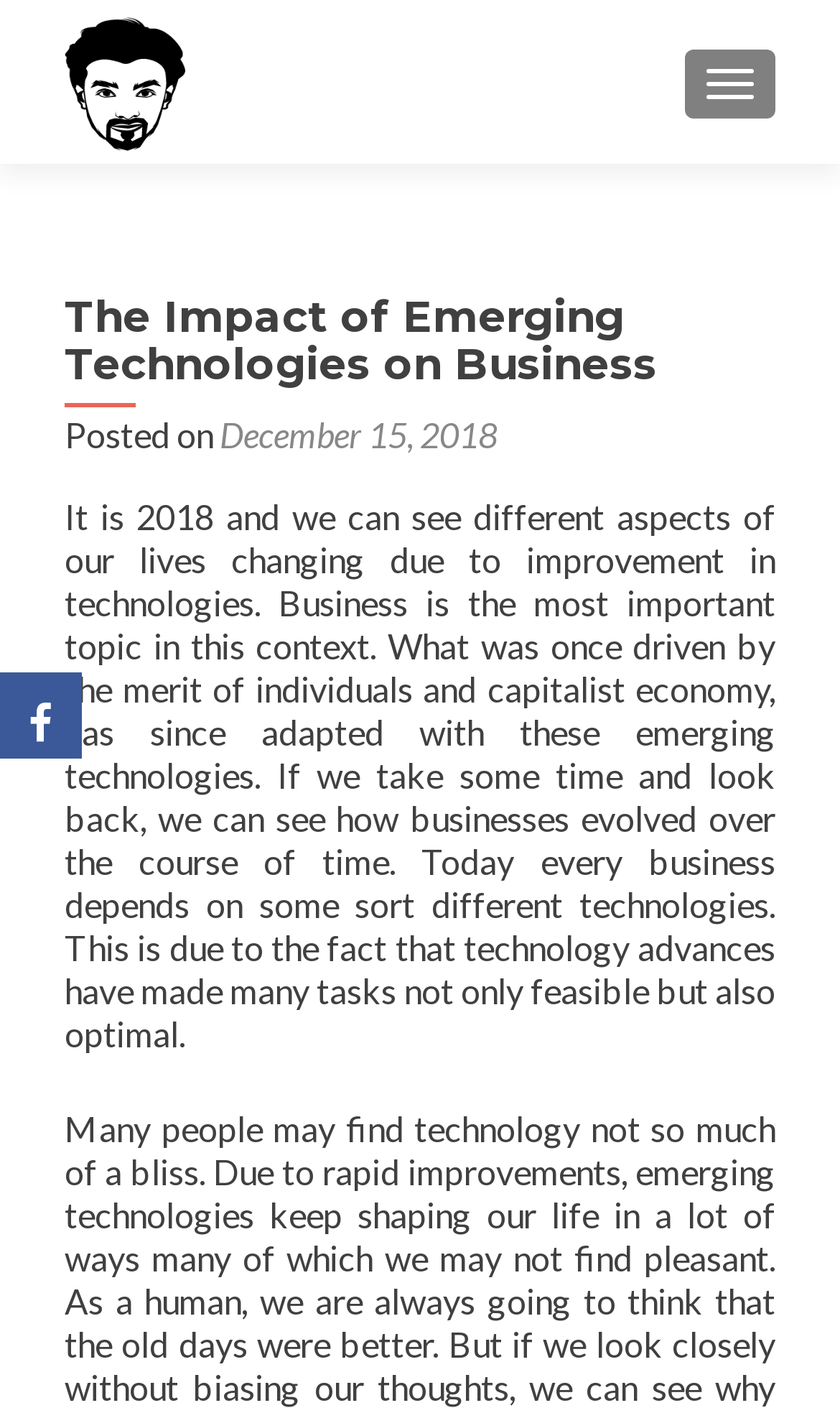How many social media links are there on the page?
Answer the question using a single word or phrase, according to the image.

1